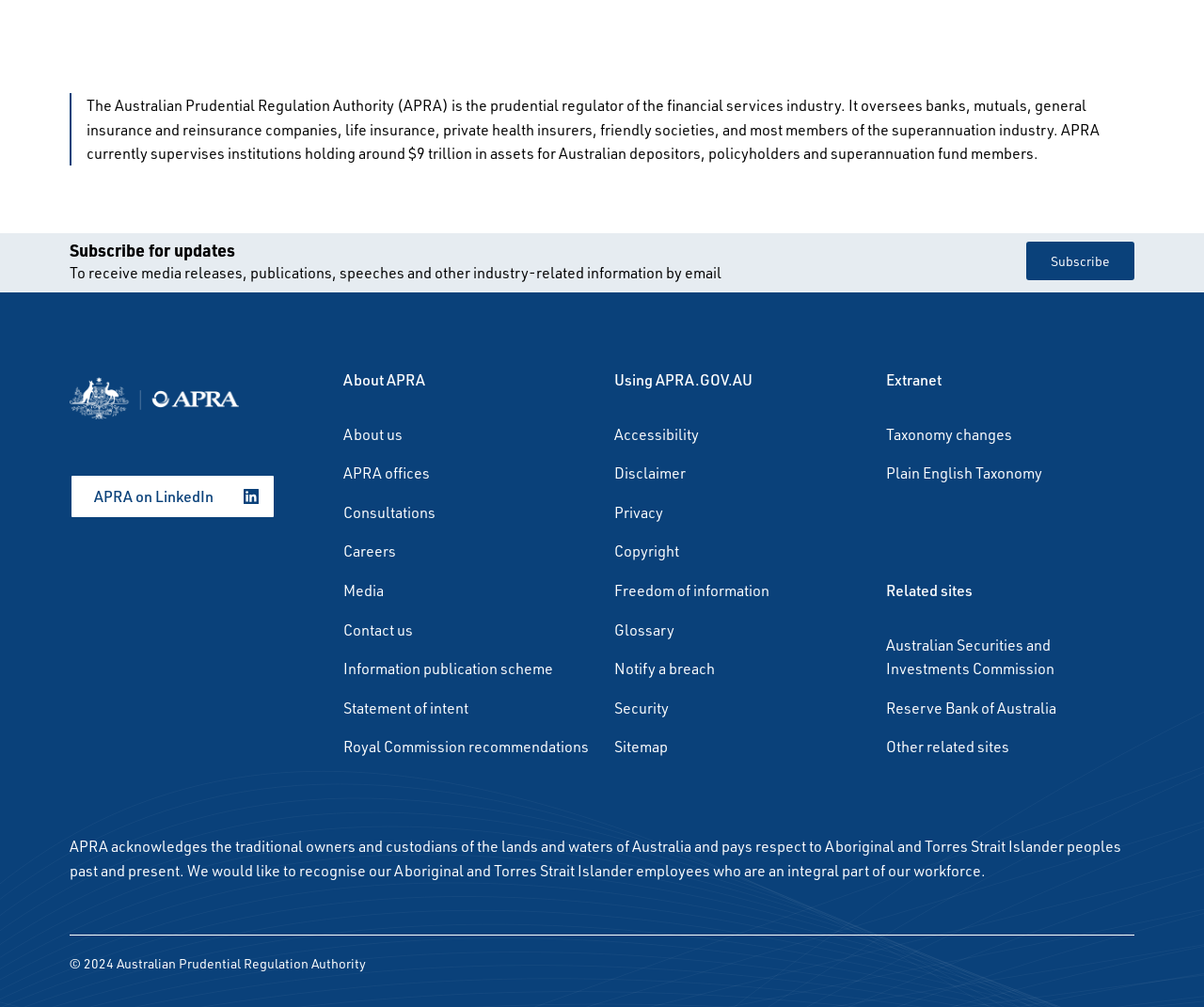Please provide a comprehensive answer to the question based on the screenshot: What is APRA's stance on Aboriginal and Torres Strait Islander peoples?

According to the StaticText element at the bottom of the page, APRA acknowledges the traditional owners and custodians of the lands and waters of Australia and pays respect to Aboriginal and Torres Strait Islander peoples past and present, and also recognizes its Aboriginal and Torres Strait Islander employees.